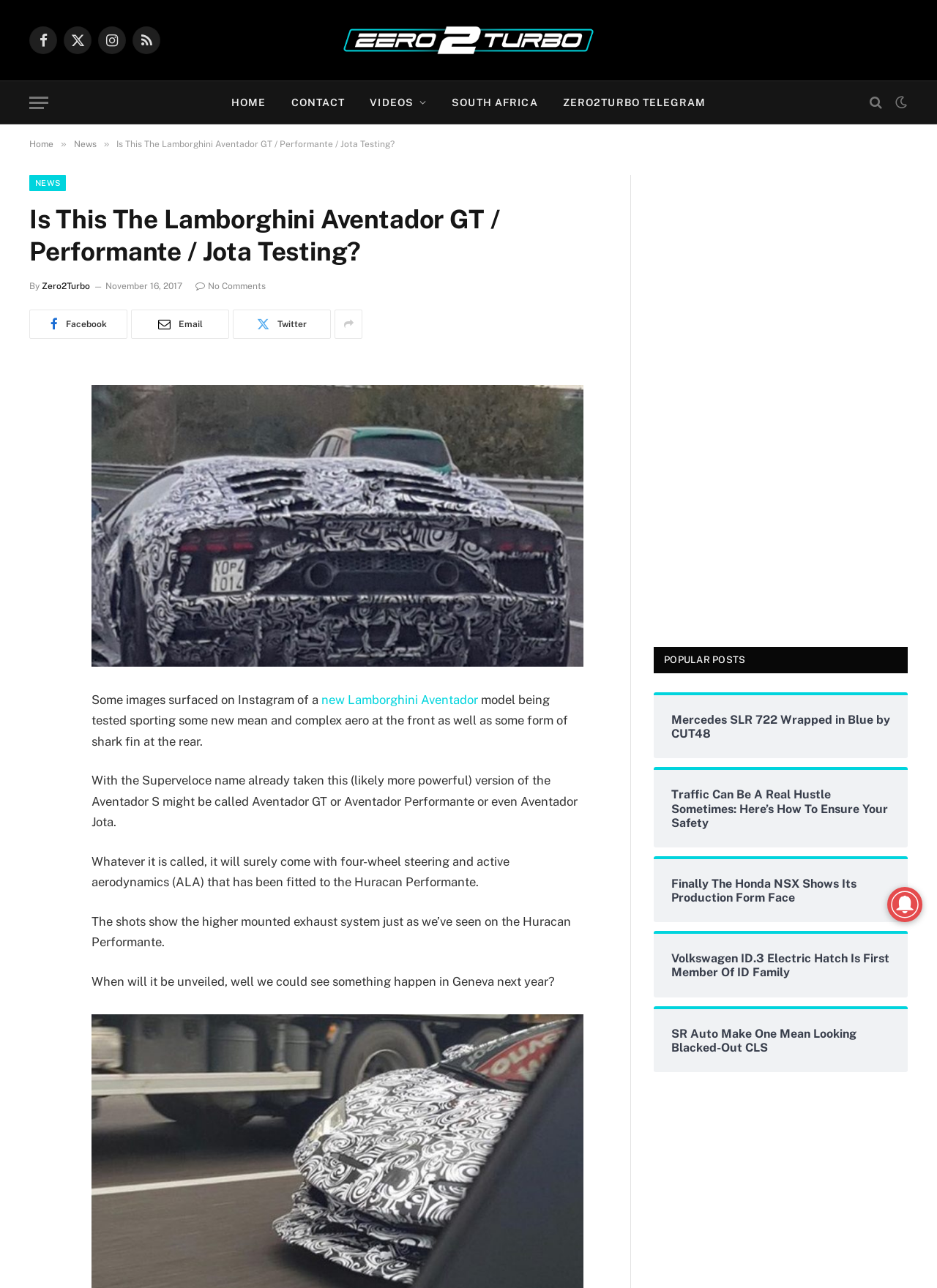Identify the main title of the webpage and generate its text content.

Is This The Lamborghini Aventador GT / Performante / Jota Testing?